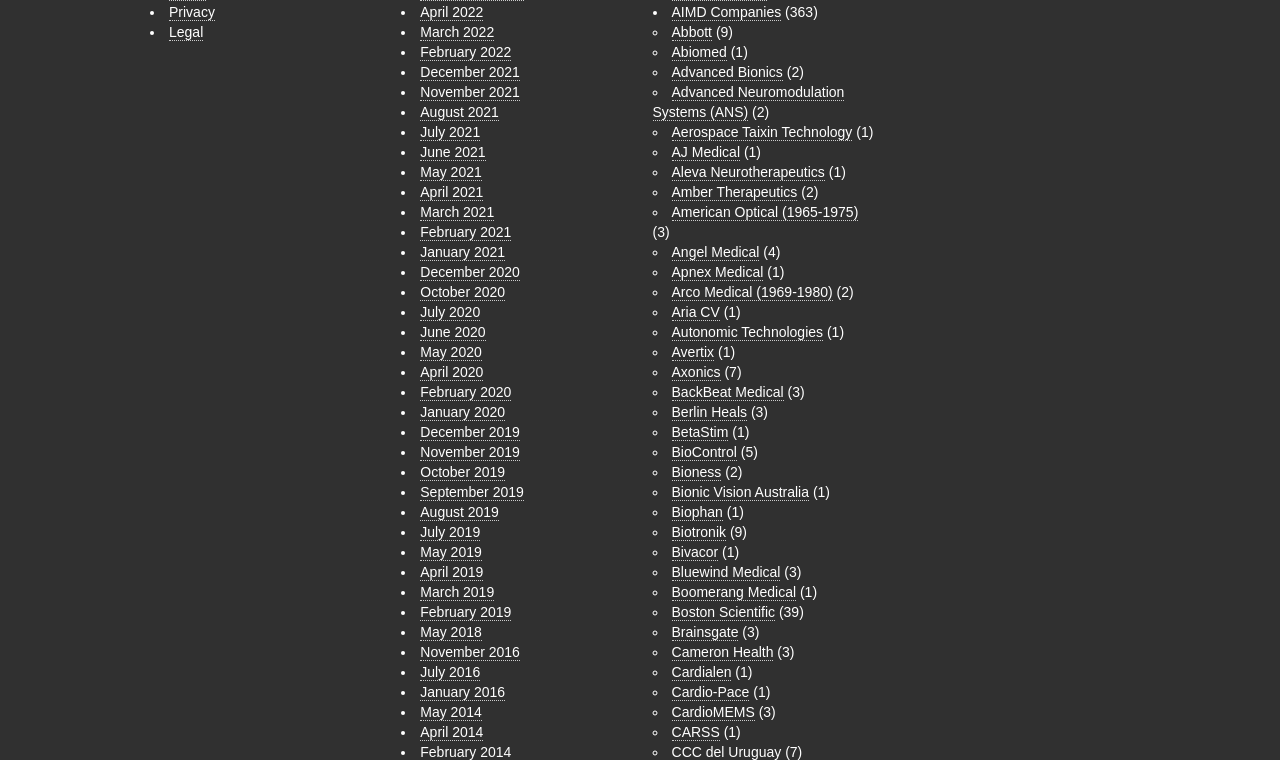Please find the bounding box coordinates of the element's region to be clicked to carry out this instruction: "View April 2022".

[0.328, 0.006, 0.378, 0.028]